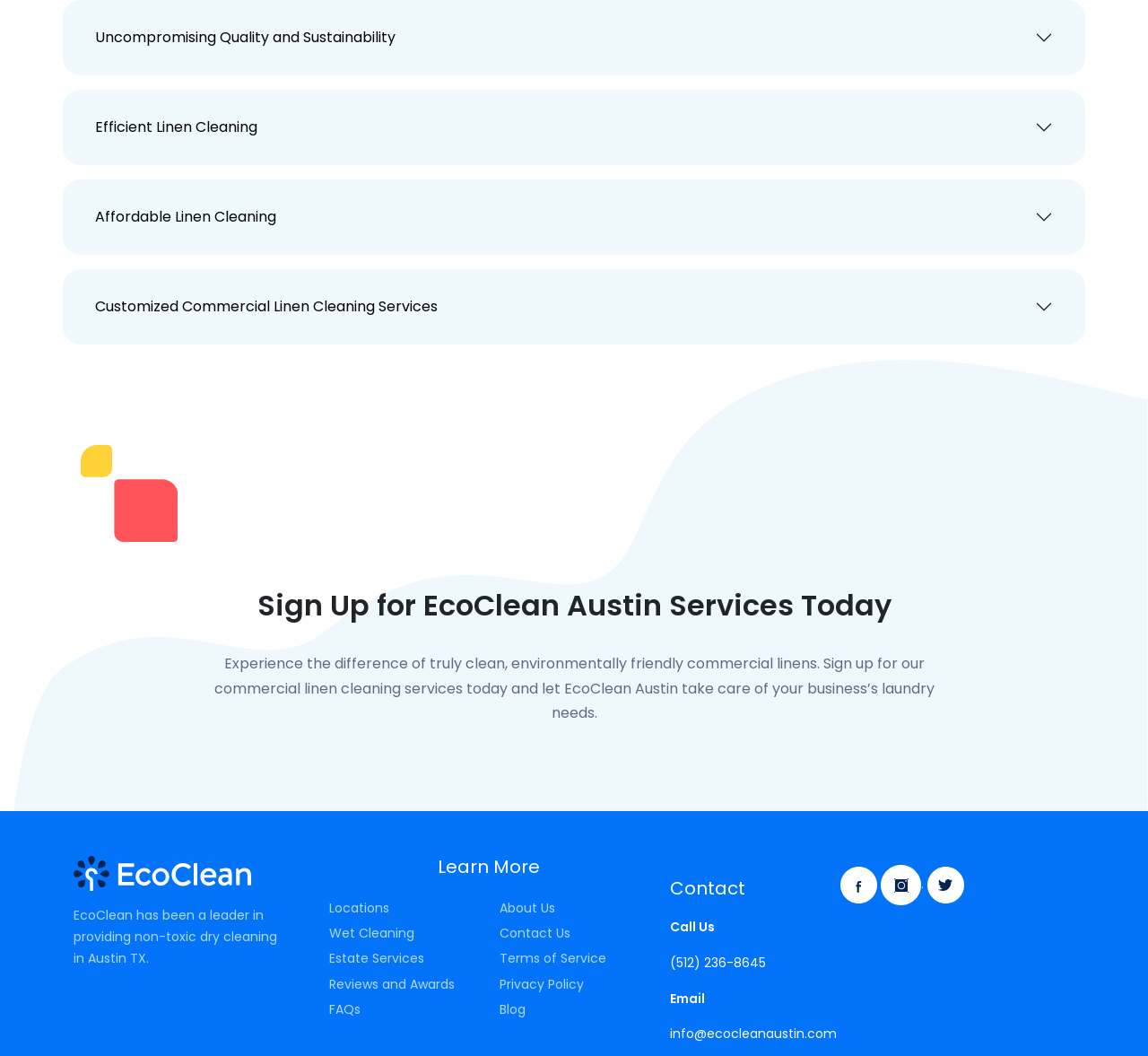Identify the bounding box coordinates for the region to click in order to carry out this instruction: "Contact us through email". Provide the coordinates using four float numbers between 0 and 1, formatted as [left, top, right, bottom].

None